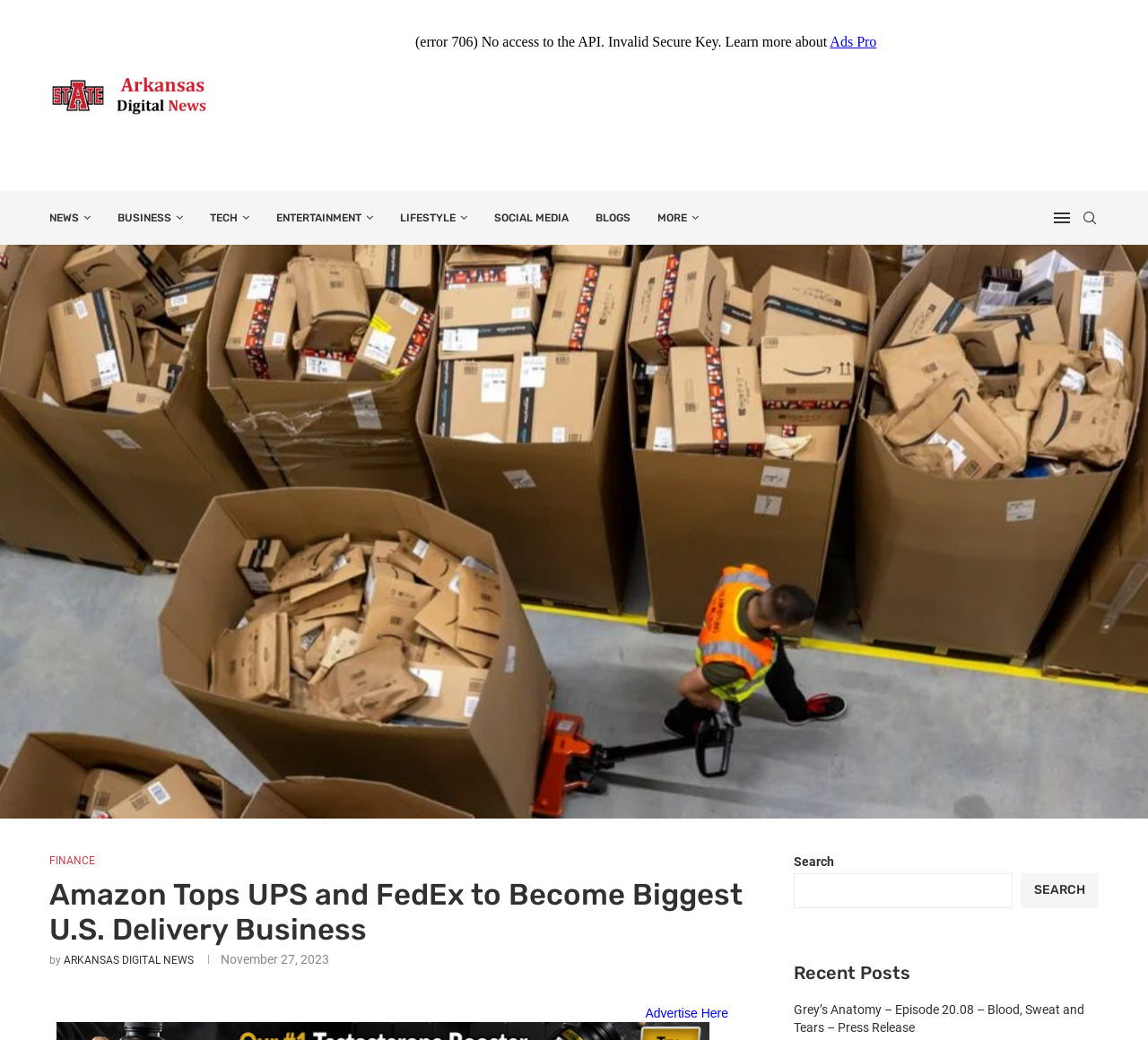What is the author of the article?
Using the screenshot, give a one-word or short phrase answer.

ARKANSAS DIGITAL NEWS